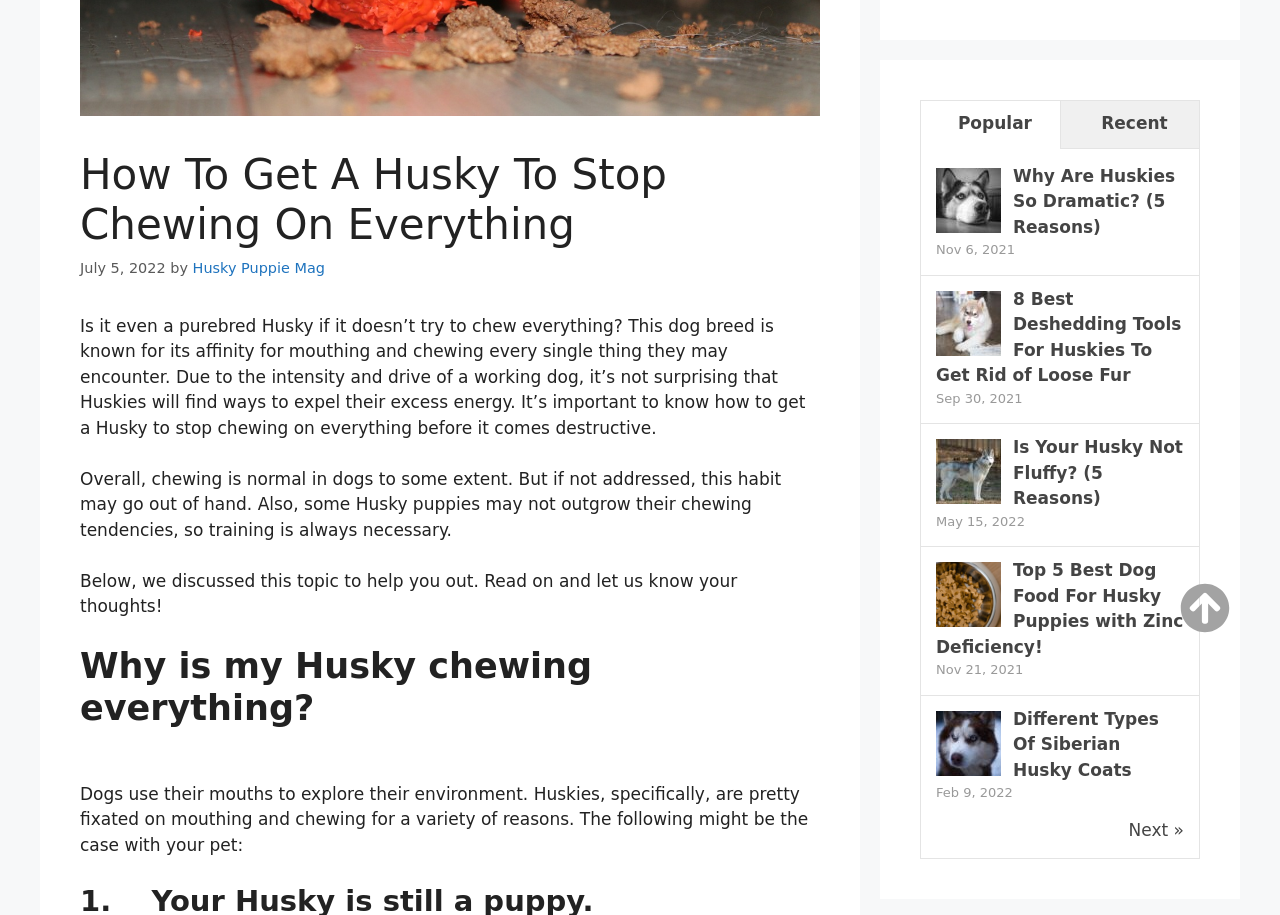Locate the bounding box of the UI element described by: "Husky Puppie Mag" in the given webpage screenshot.

[0.15, 0.284, 0.254, 0.302]